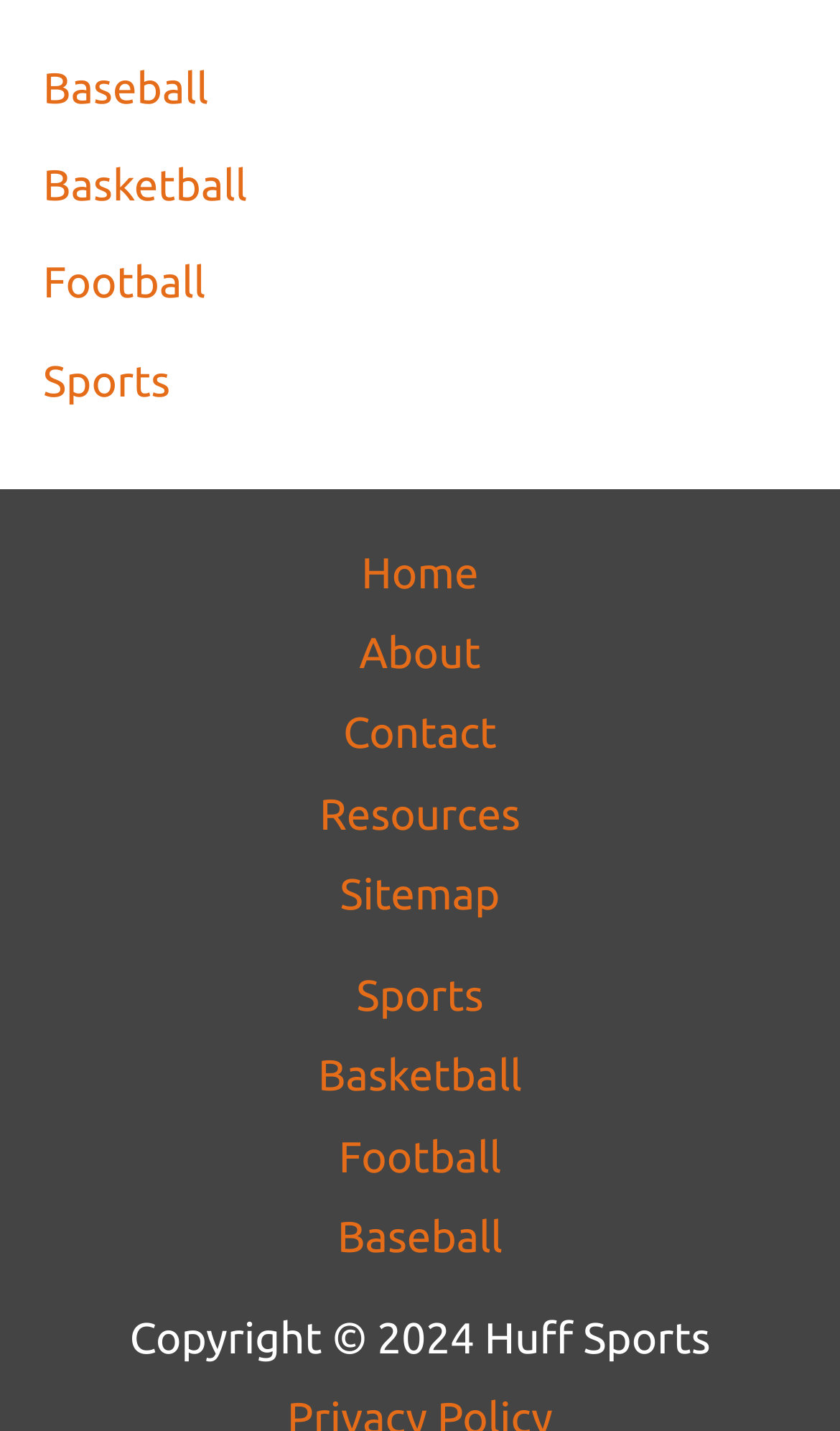Locate the bounding box coordinates of the clickable region to complete the following instruction: "click on Baseball."

[0.051, 0.044, 0.248, 0.079]